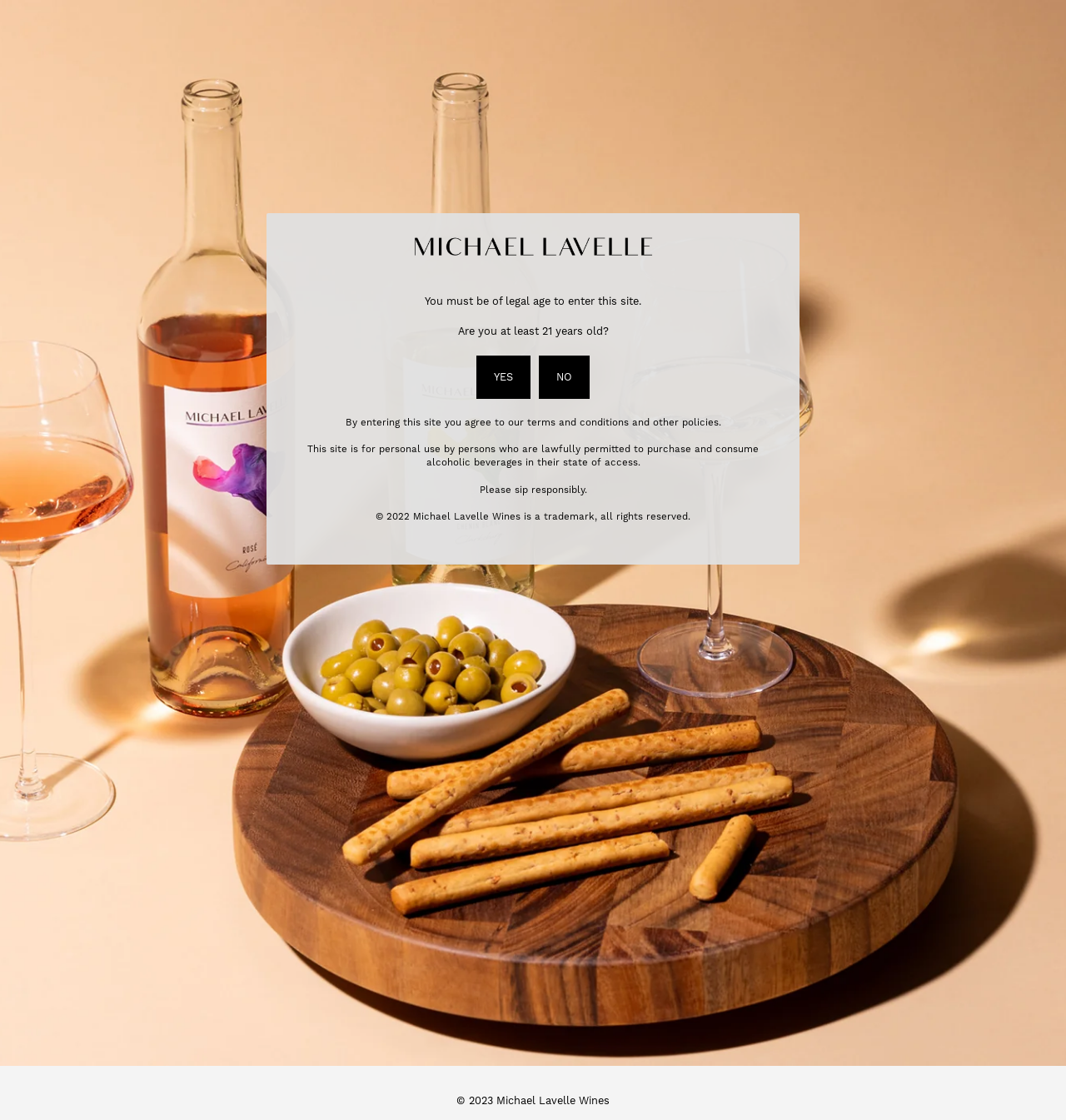Describe in detail what you see on the webpage.

This webpage is for Michael Lavelle Wines, a community-focused wine brand. At the top of the page, there is a prominent age verification section, where users are asked to confirm they are at least 21 years old. Below this, there is a brief message about the terms and conditions of the site, as well as a reminder to sip responsibly.

The main navigation menu is located at the top left of the page, with links to "SHOP", "STORY", "LOCATE", "CONTACT", and a search function. There is also a cart icon at the top right corner.

Below the navigation menu, there is a large image that spans the width of the page. Above this image, there is a link to the "COMMUNITY" section.

In the middle of the page, there is a section that appears to be about a charitable program, with a link to "therootsfund.org" for more information.

At the bottom of the page, there are several sections of links. The first section has links to "Wines", "Gallery Lavelle", and other wine-related topics. The second section has links to "About", "Locations", and "Trade & Media" related to the brand. The third section has links to "Contact Us", "Policies", and "Terms & Conditions" for support.

There is also a newsletter signup form at the bottom of the page, where users can enter their email address and subscribe to the newsletter.

Finally, at the very bottom of the page, there is a copyright notice for Michael Lavelle Wines, as well as a series of social media links.